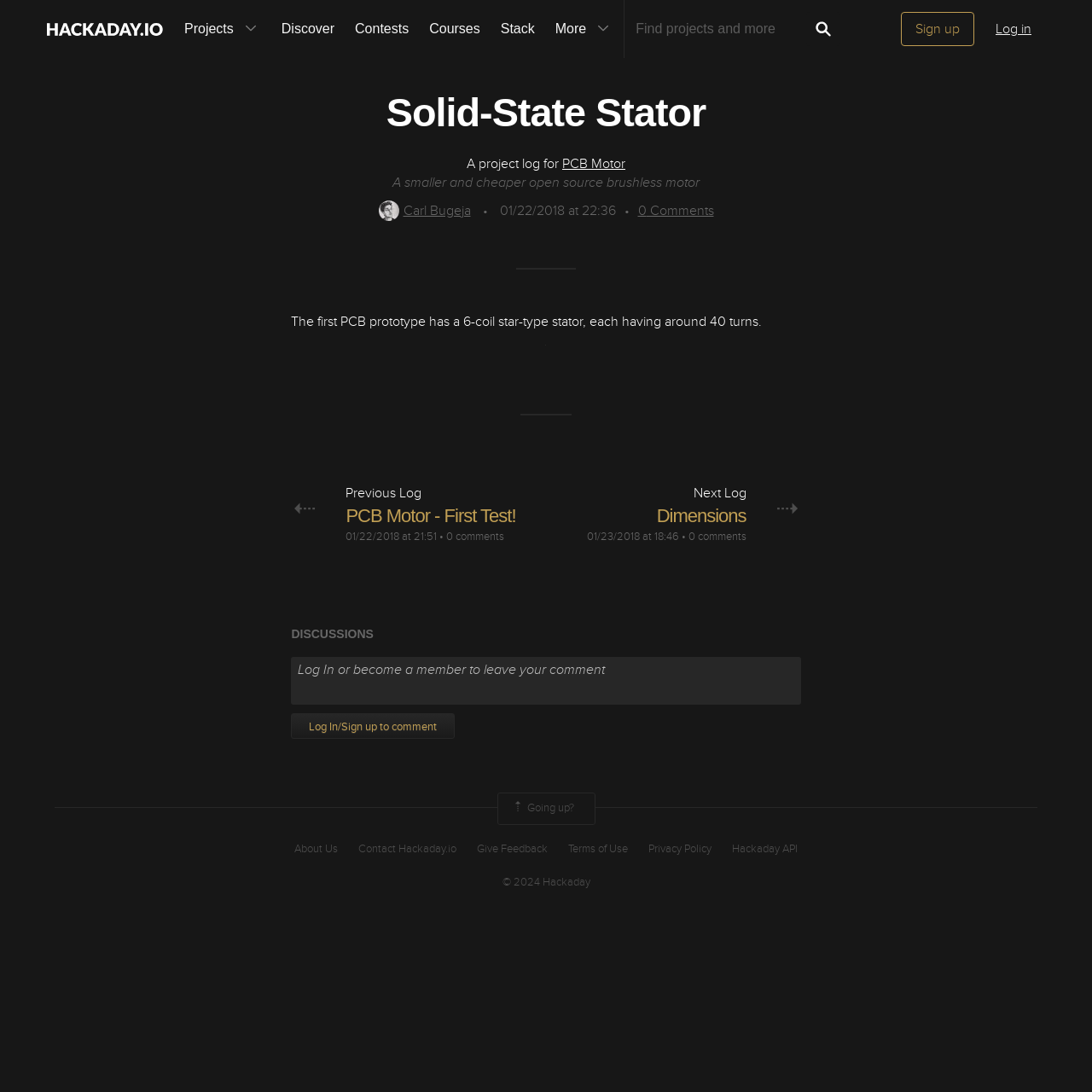Please locate the clickable area by providing the bounding box coordinates to follow this instruction: "Search for projects".

[0.581, 0.011, 0.739, 0.042]